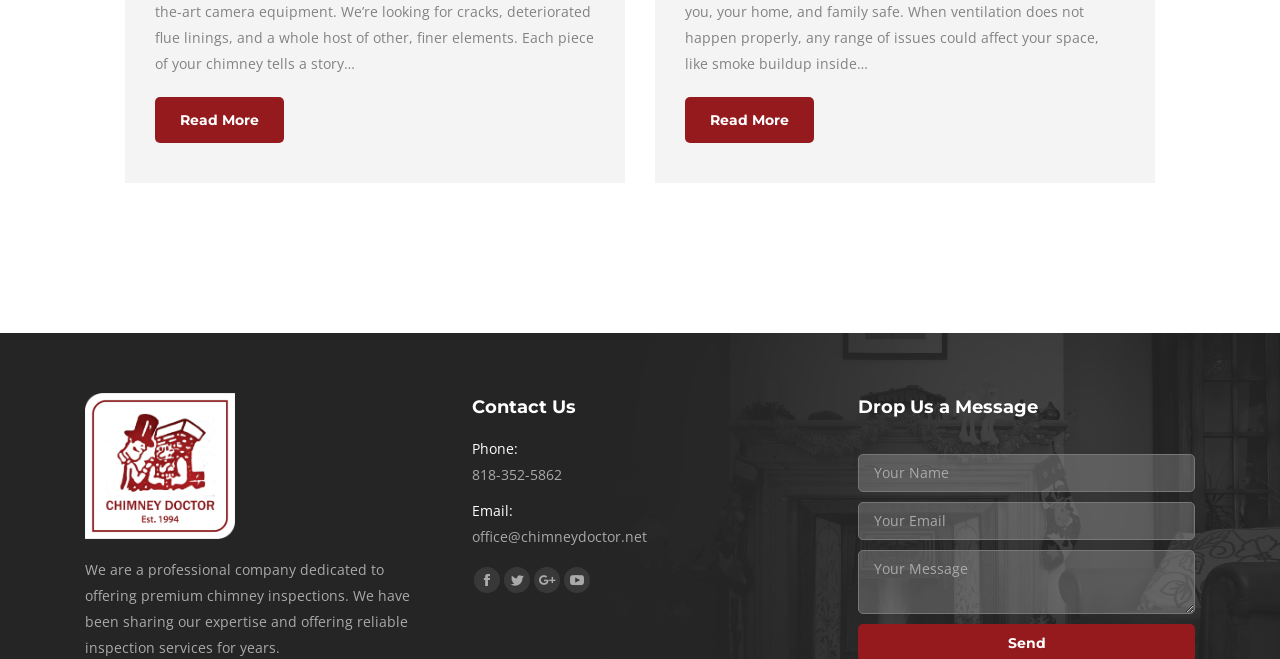Determine the coordinates of the bounding box that should be clicked to complete the instruction: "Send an email". The coordinates should be represented by four float numbers between 0 and 1: [left, top, right, bottom].

[0.368, 0.799, 0.505, 0.828]